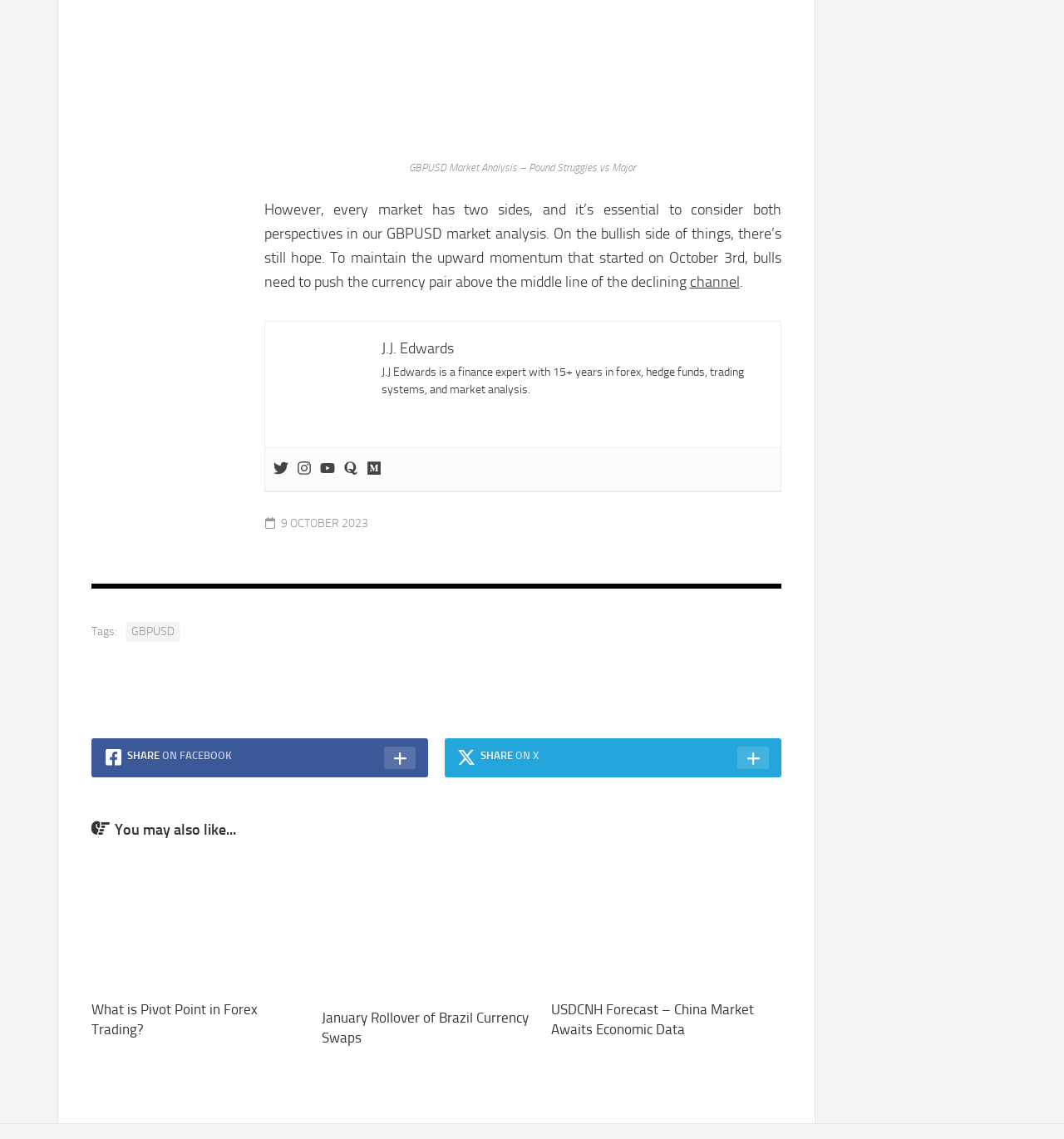Identify the bounding box coordinates of the specific part of the webpage to click to complete this instruction: "Share the article on Facebook".

[0.086, 0.648, 0.402, 0.682]